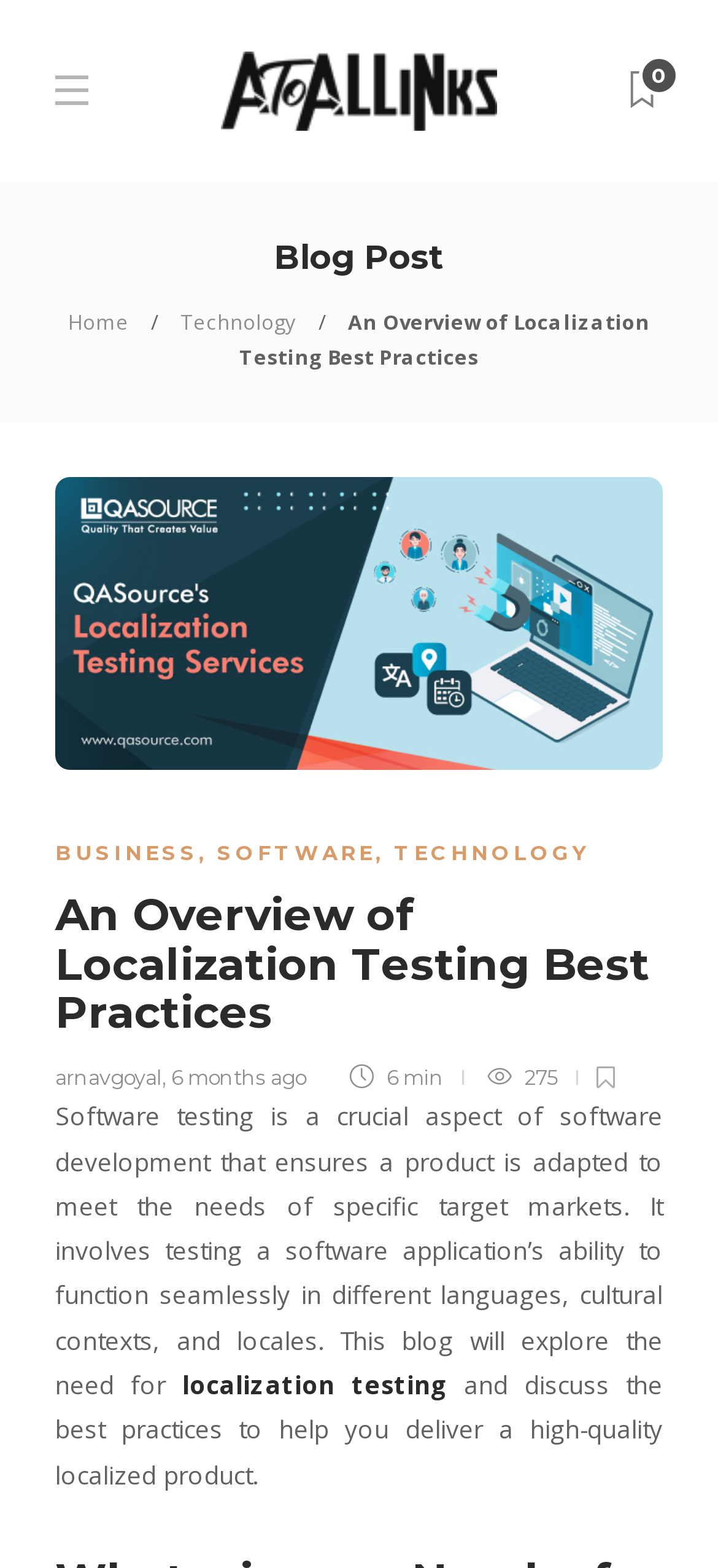Identify the bounding box coordinates of the area you need to click to perform the following instruction: "read the blog post".

[0.333, 0.196, 0.905, 0.236]